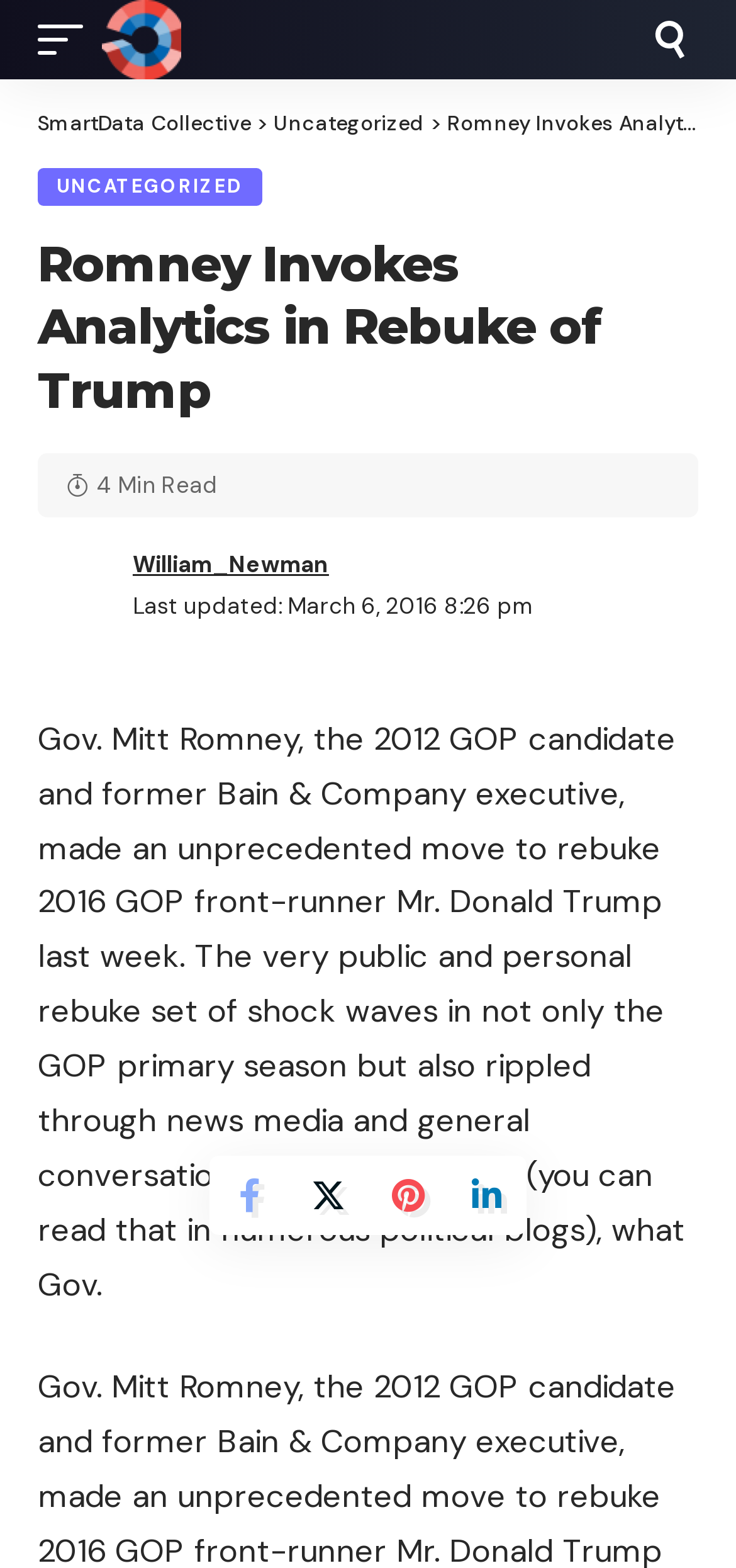Could you highlight the region that needs to be clicked to execute the instruction: "Share on Facebook"?

[0.285, 0.737, 0.392, 0.788]